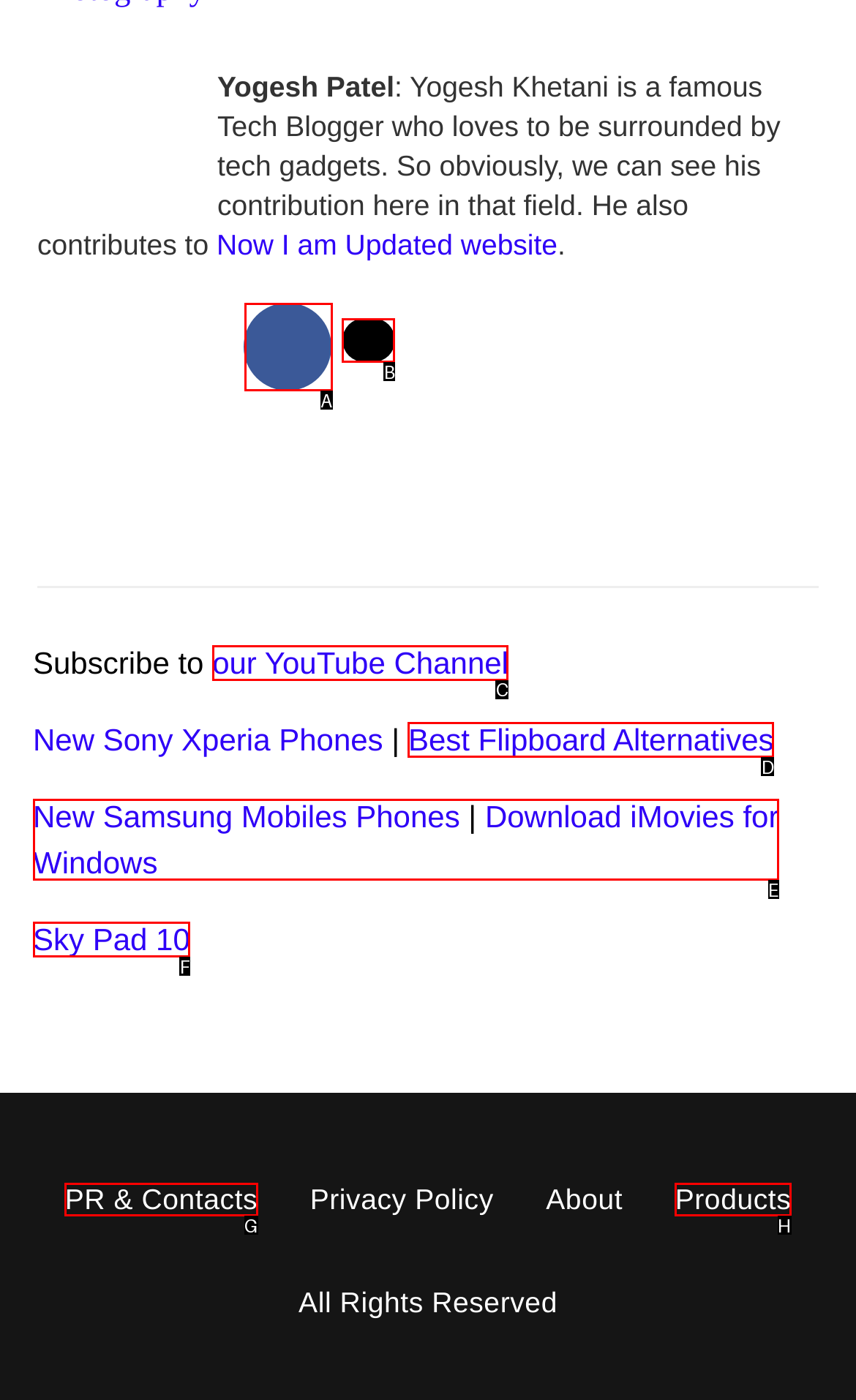Point out the option that needs to be clicked to fulfill the following instruction: Subscribe to our YouTube Channel
Answer with the letter of the appropriate choice from the listed options.

C